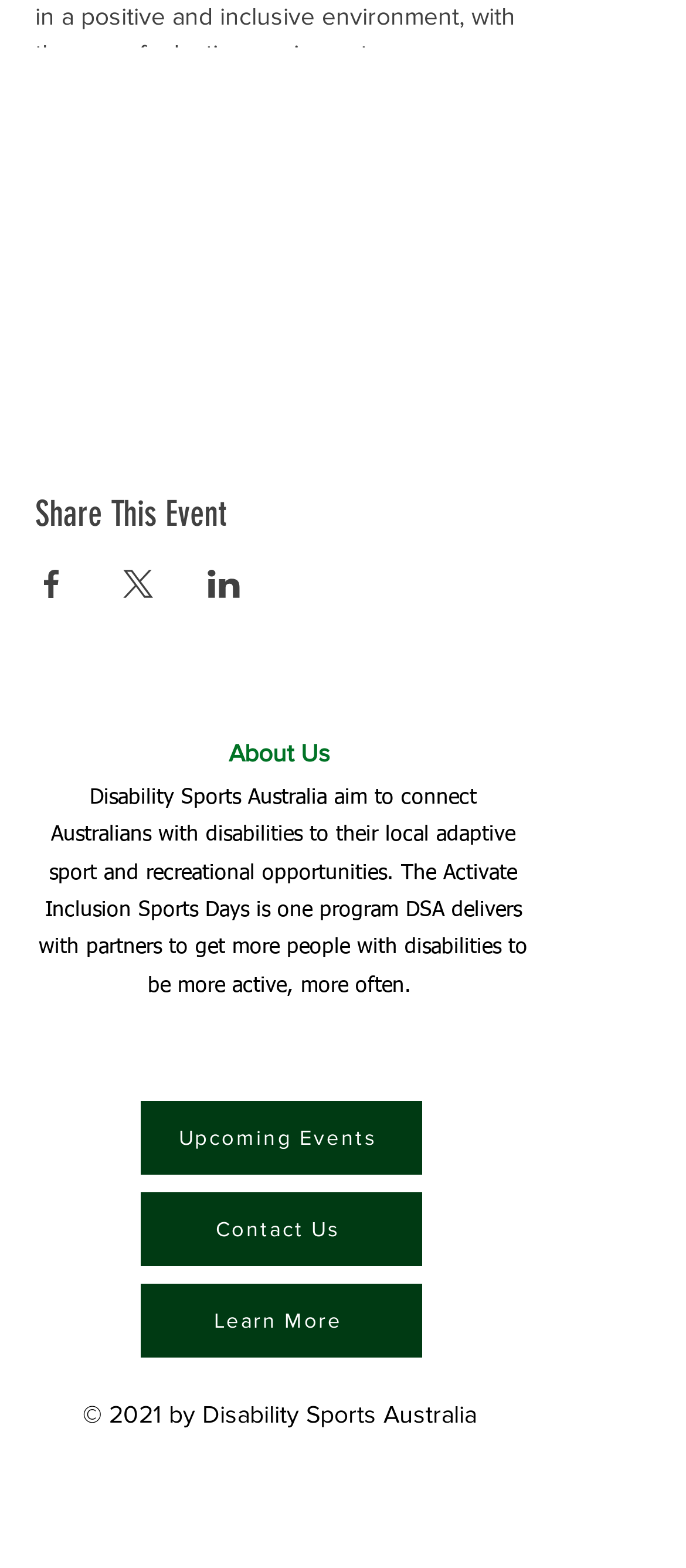Refer to the image and offer a detailed explanation in response to the question: What is the copyright year of the webpage?

The webpage footer mentions '© 2021 by Disability Sports Australia', indicating that the copyright year is 2021.